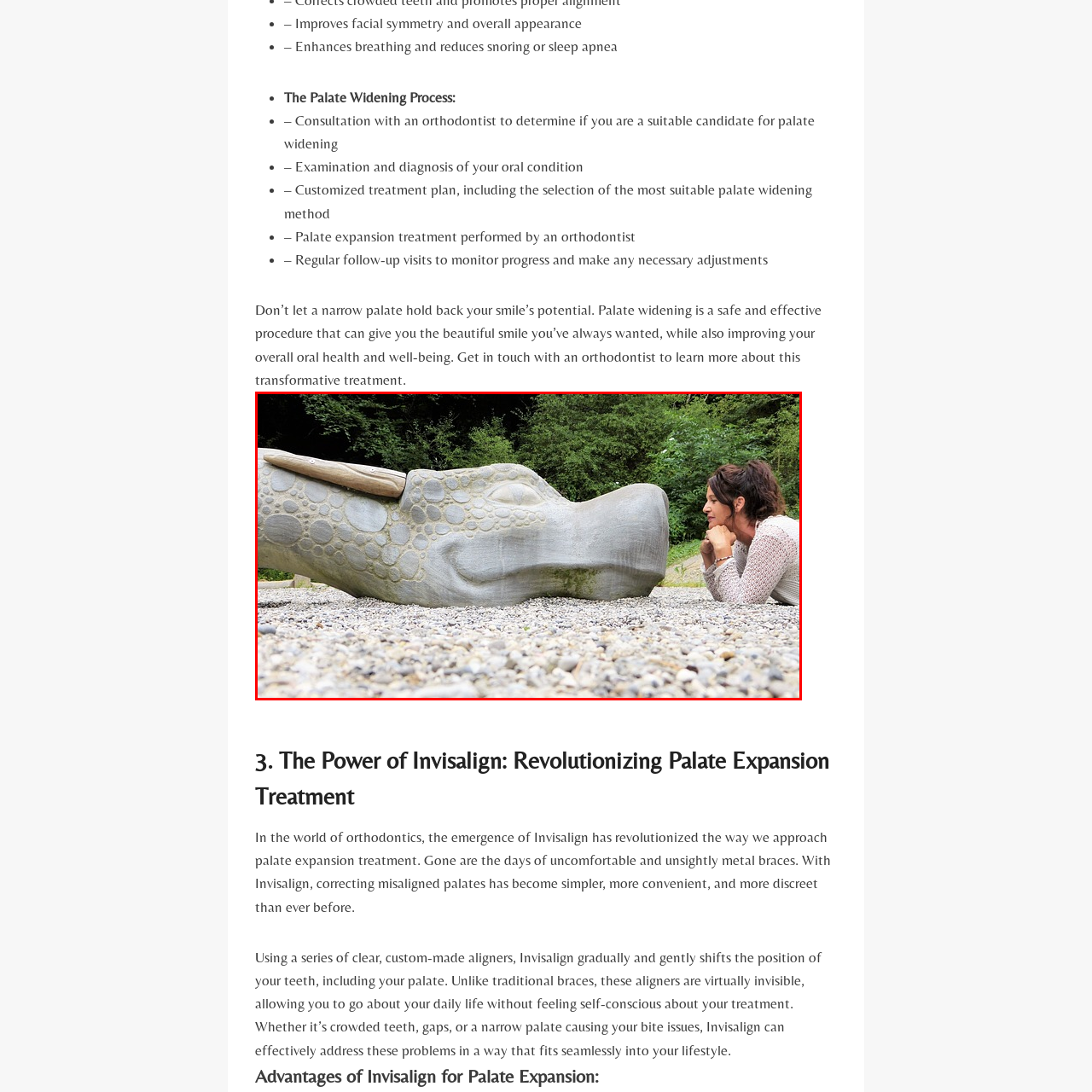Provide an elaborate description of the visual elements present in the image enclosed by the red boundary.

The image captures a whimsical scene in a natural setting, featuring a woman engaging with a large, sculpted dragon head made of stone. The dragon is characterized by a smooth, rounded shape with an intricate pattern of pebbles across its surface. The woman, with dark hair and wearing a light-colored, textured top, leans down in a contemplative pose, gazing intently at the sculpture as if in a moment of connection or conversation. The background lush greenery adds to the serene atmosphere, while a ground covered in small stones enhances the earthy feel of this unique artistic installation. This scene invites viewers to reflect on the interplay between nature, art, and human emotion.